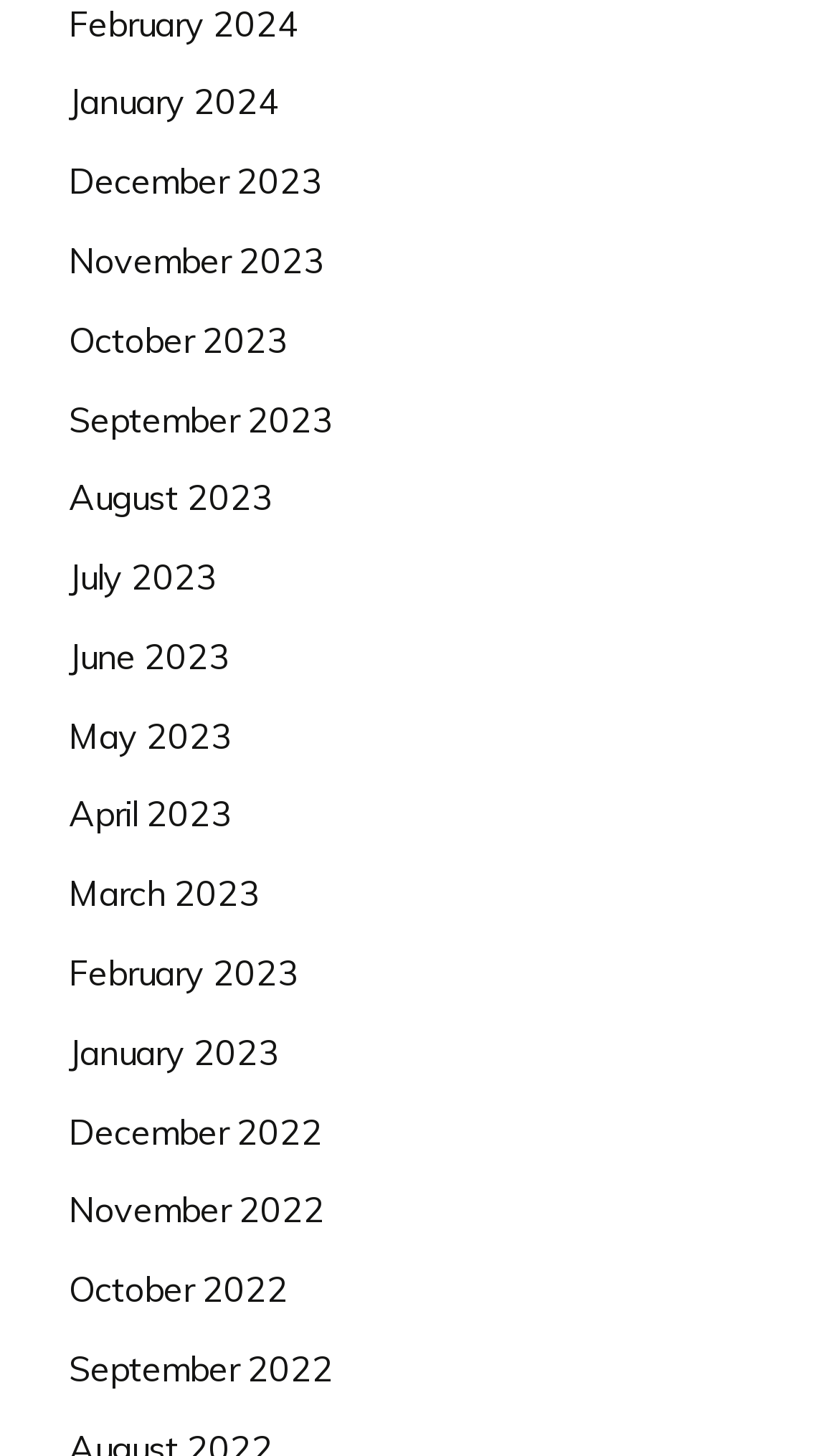Reply to the question with a single word or phrase:
What is the position of the link 'June 2023'?

Middle